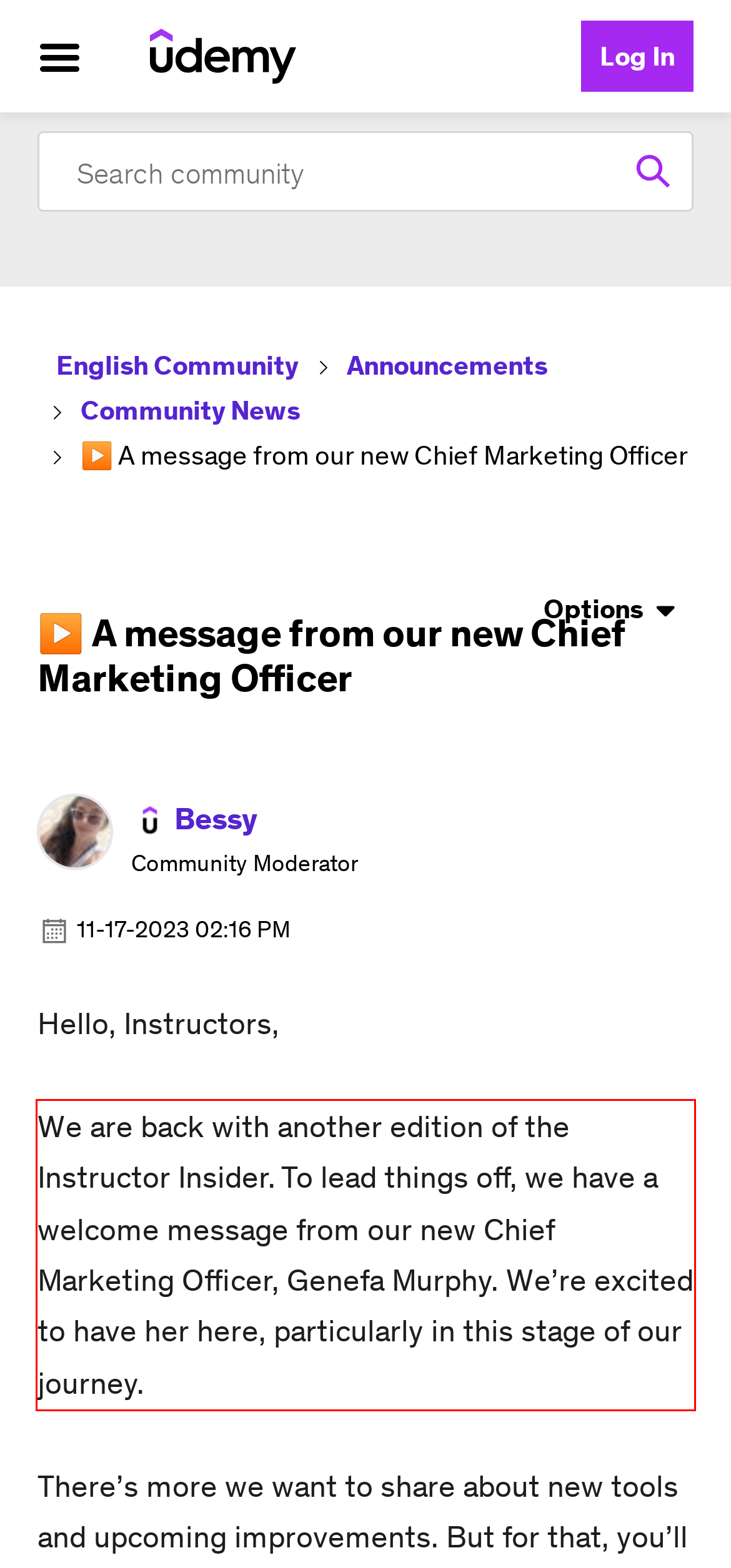Extract and provide the text found inside the red rectangle in the screenshot of the webpage.

We are back with another edition of the Instructor Insider. To lead things off, we have a welcome message from our new Chief Marketing Officer, Genefa Murphy. We’re excited to have her here, particularly in this stage of our journey.